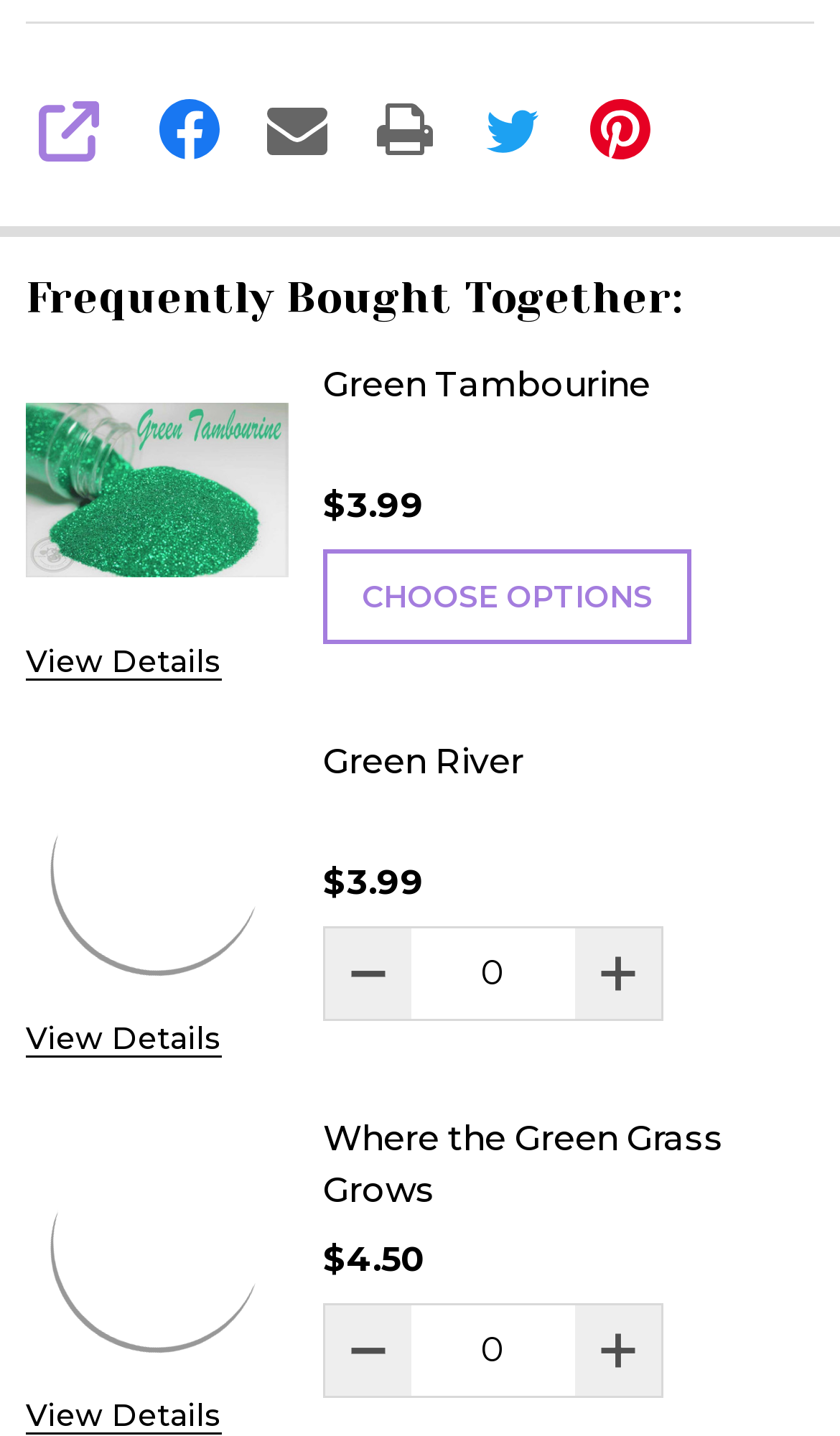Please locate the bounding box coordinates of the region I need to click to follow this instruction: "Print the page".

[0.446, 0.069, 0.518, 0.111]